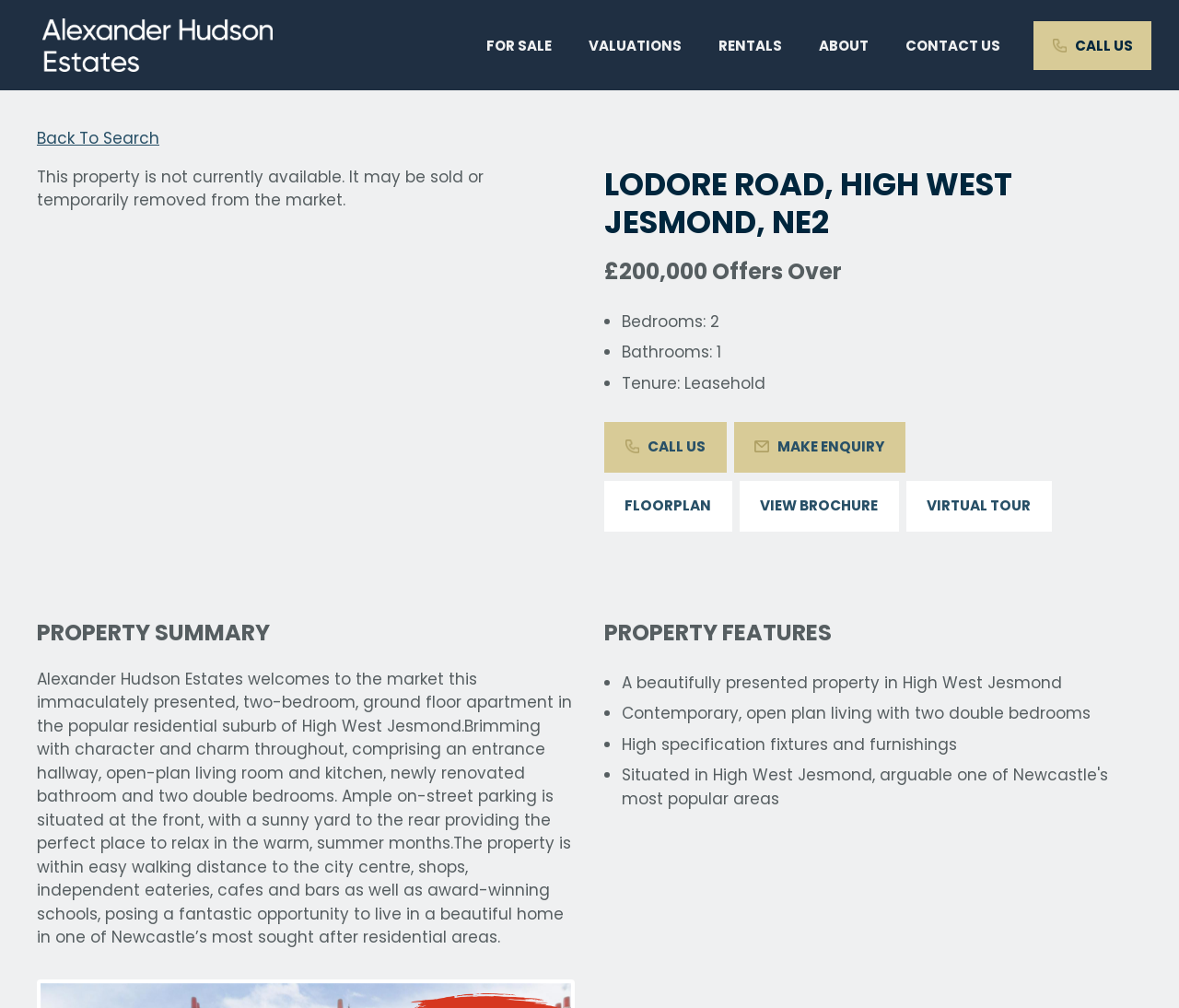Determine the bounding box coordinates (top-left x, top-left y, bottom-right x, bottom-right y) of the UI element described in the following text: title="Alexander Hudson Estates"

[0.036, 0.033, 0.231, 0.055]